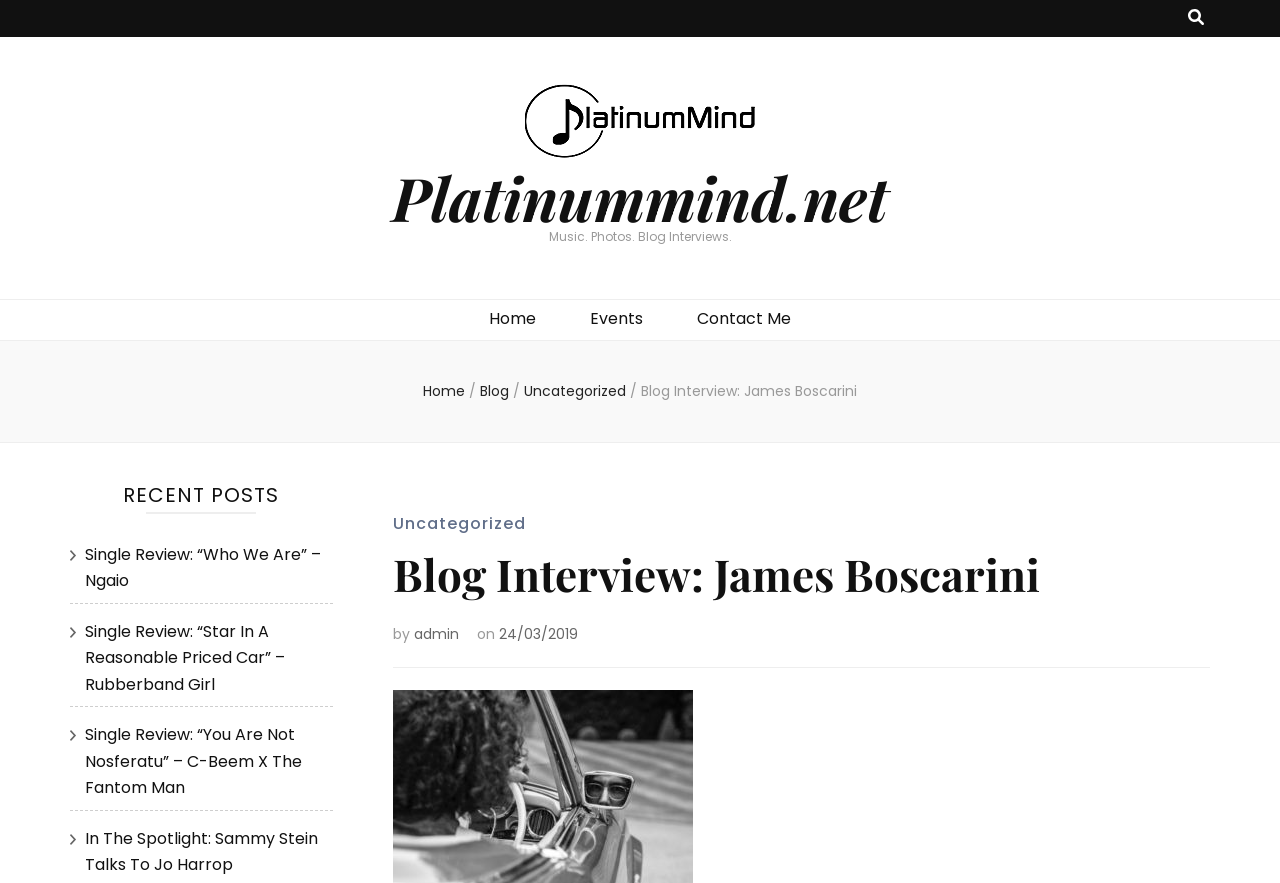What is the principal heading displayed on the webpage?

Blog Interview: James Boscarini